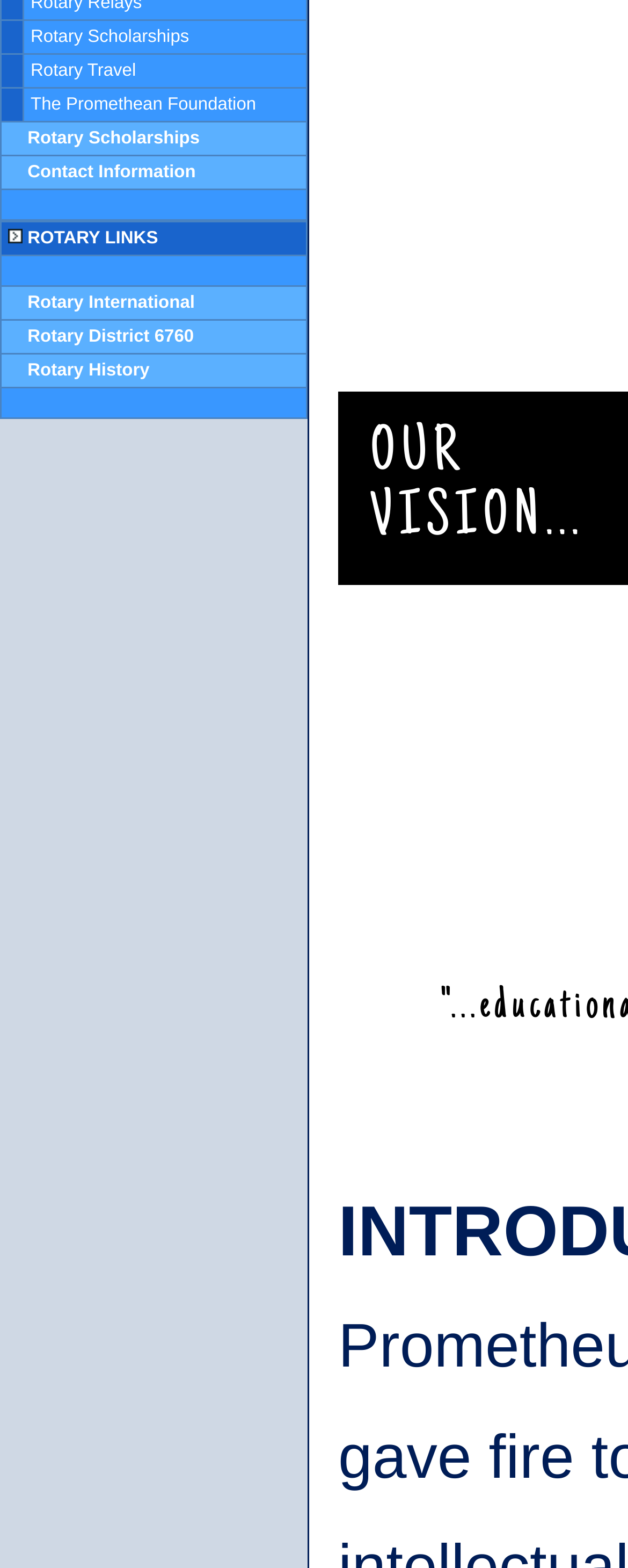Extract the bounding box coordinates of the UI element described: "The Promethean Foundation". Provide the coordinates in the format [left, top, right, bottom] with values ranging from 0 to 1.

[0.049, 0.061, 0.408, 0.073]